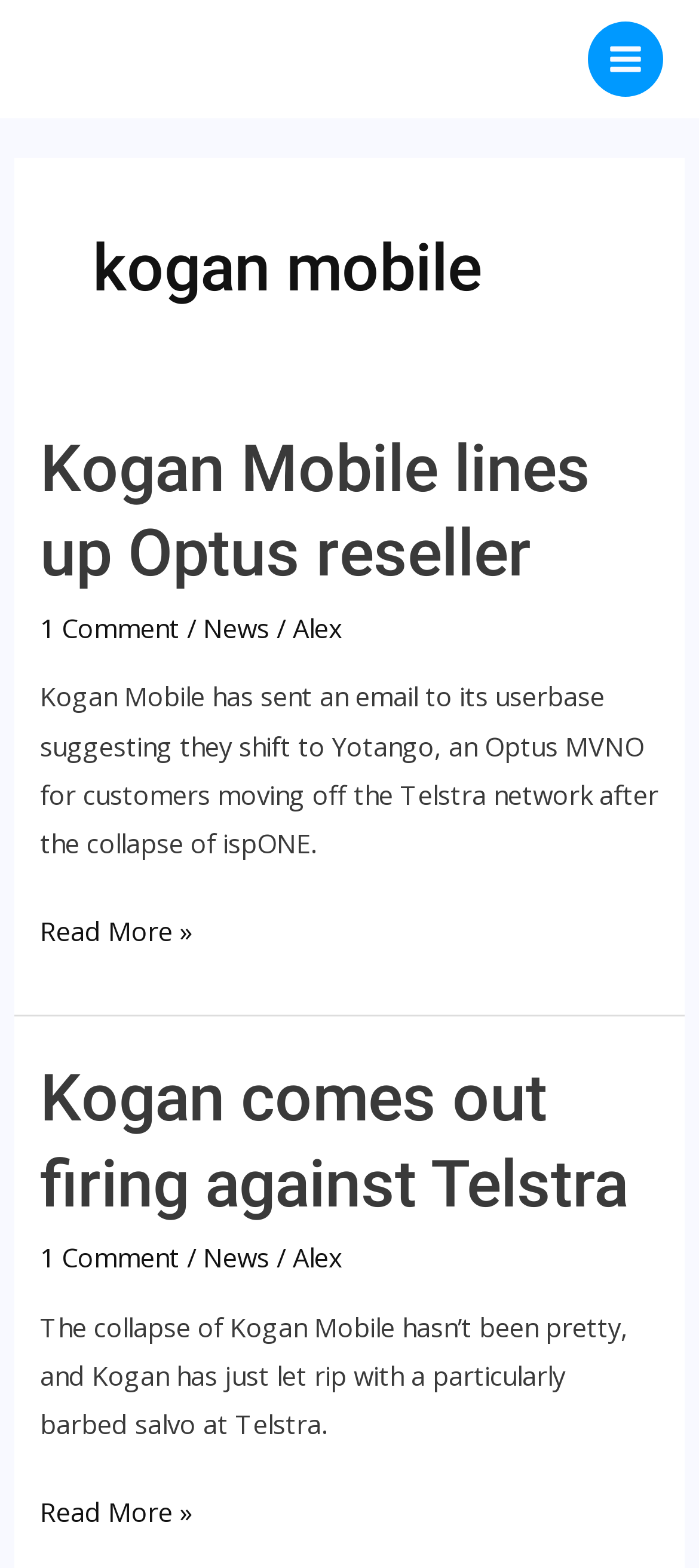Refer to the image and provide an in-depth answer to the question:
What is the category of the second article?

I can see a link element with the text 'News' which is a child element of the second article, indicating that the category of the second article is News.